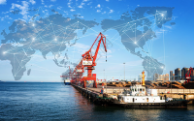Please respond in a single word or phrase: 
What is the purpose of the stylized world map?

To show interconnectedness of global trade